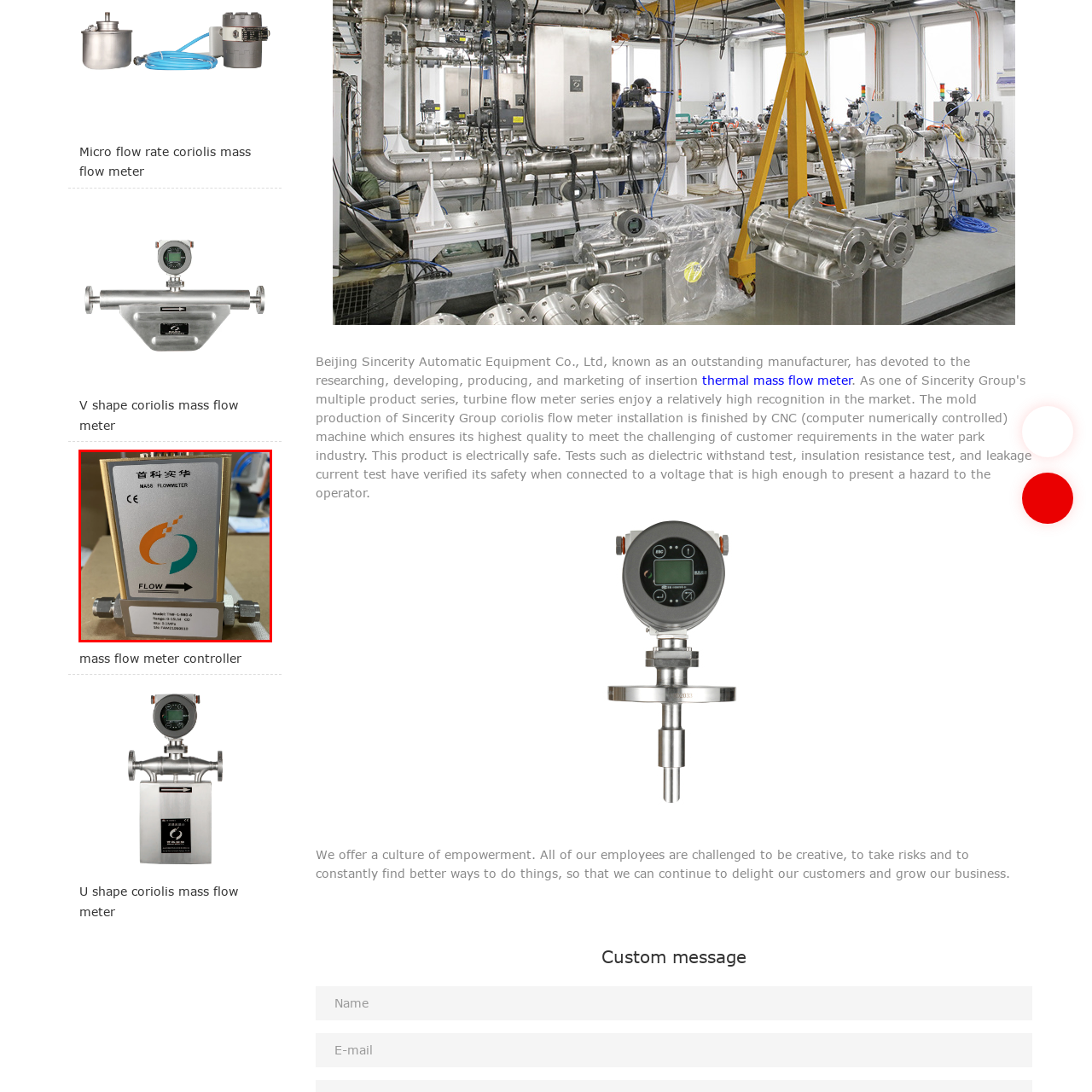Thoroughly describe the contents of the picture within the red frame.

The image showcases a mass flow meter, specifically the "TW-1-983-6" model, prominently featuring a sleek metallic design with a clear and detailed front label. The label includes the product name "MASS FLOWMETER" and essential certifications symbolized by the CE mark. A graphic representation of flow direction is displayed with a dynamic arrow pointing right, emphasizing its function. The specifications listed on the label indicate a flow measurement range of 0.15 to 6.0 L/min with an operating pressure of 0.3 MPa, ensuring users understand its capabilities effectively. The meter is mounted securely, suggesting its application in various industrial settings, and the background hints at an organized workspace, hinting at careful engineering and quality control. This device is a crucial instrument for accurate flow measurement in fluid systems, showcasing advanced technology designed for precision and reliability.